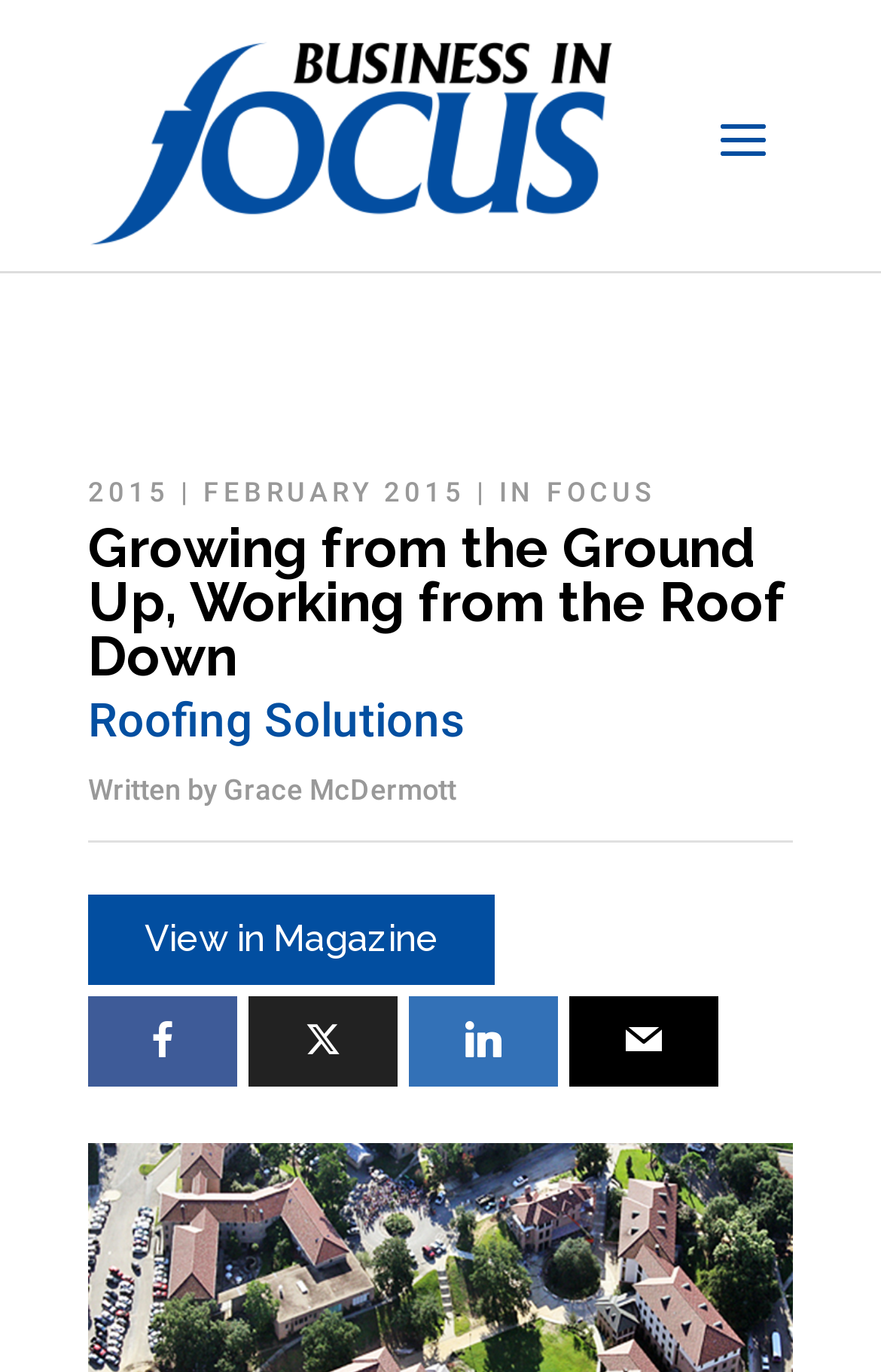Answer this question using a single word or a brief phrase:
What is the name of the company featured in the article?

Roofing Solutions